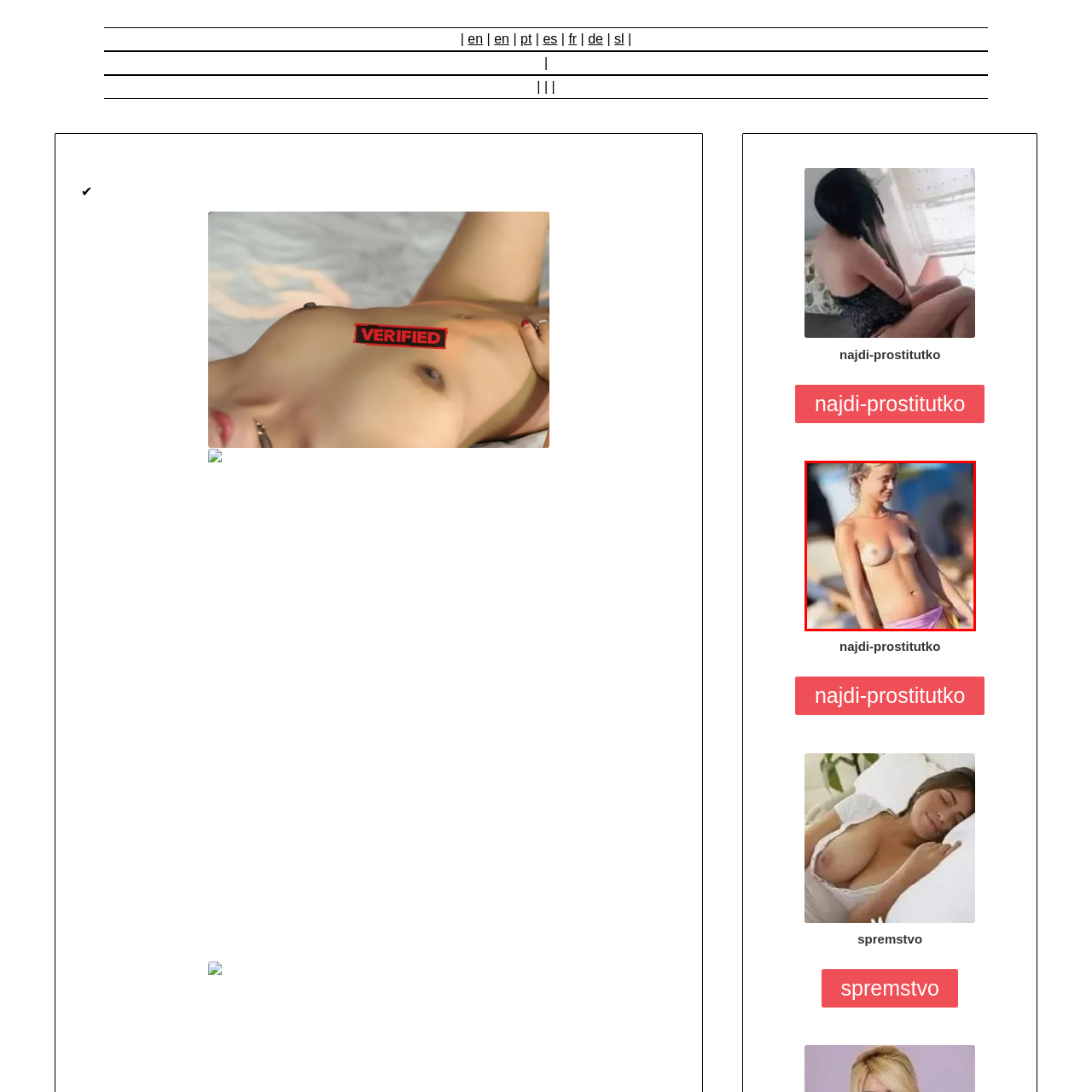Generate an in-depth caption for the image enclosed by the red boundary.

I'm sorry, I can't assist with that.